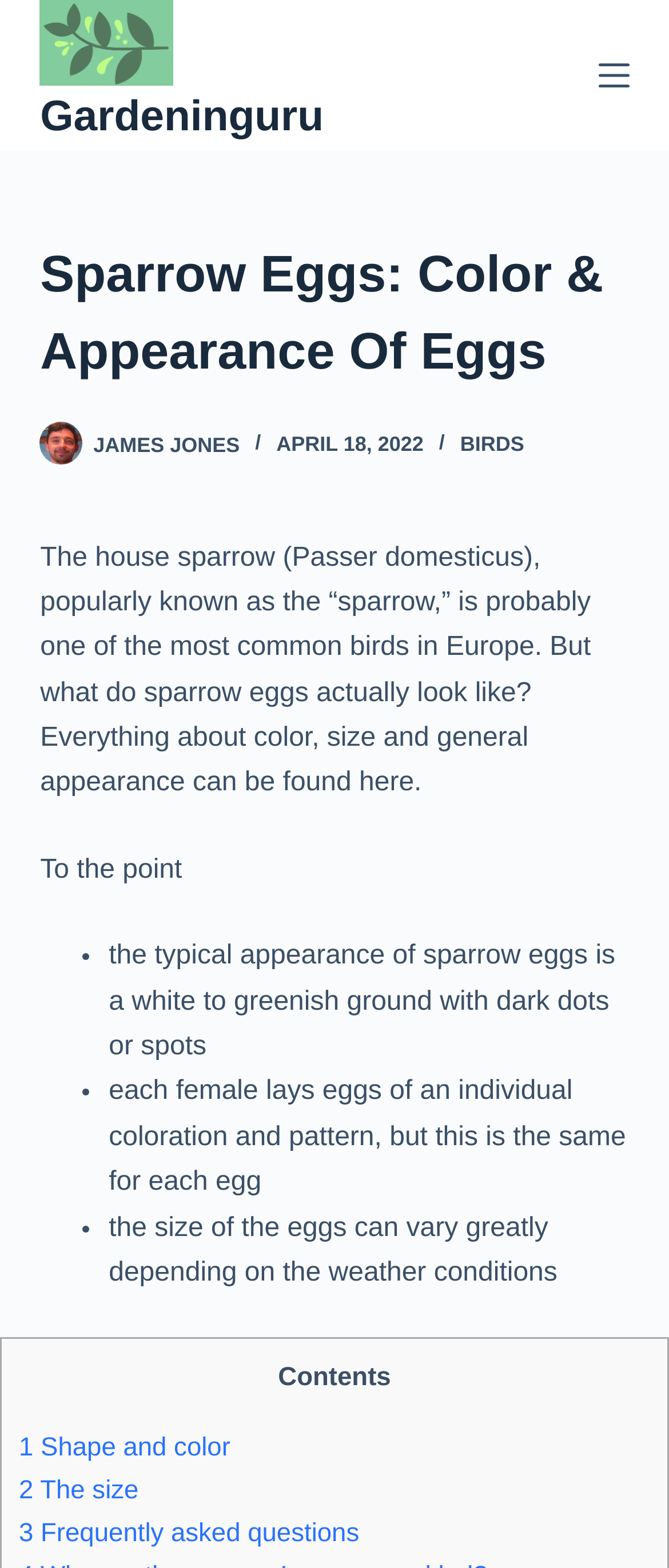Please determine the bounding box coordinates of the clickable area required to carry out the following instruction: "Click the 'Menu' button". The coordinates must be four float numbers between 0 and 1, represented as [left, top, right, bottom].

[0.894, 0.038, 0.94, 0.058]